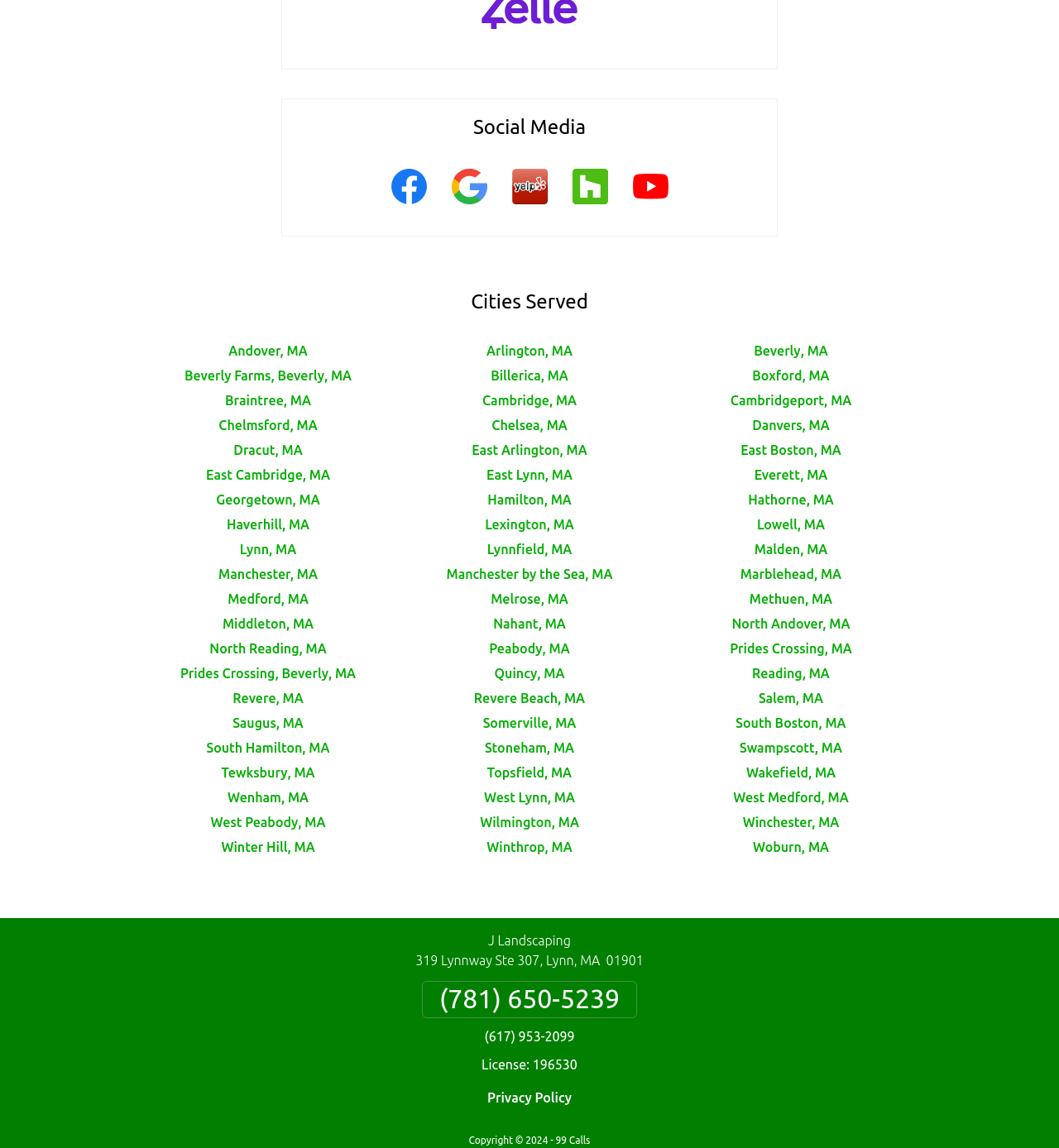Find the coordinates for the bounding box of the element with this description: "Prides Crossing, Beverly, MA".

[0.17, 0.58, 0.336, 0.593]